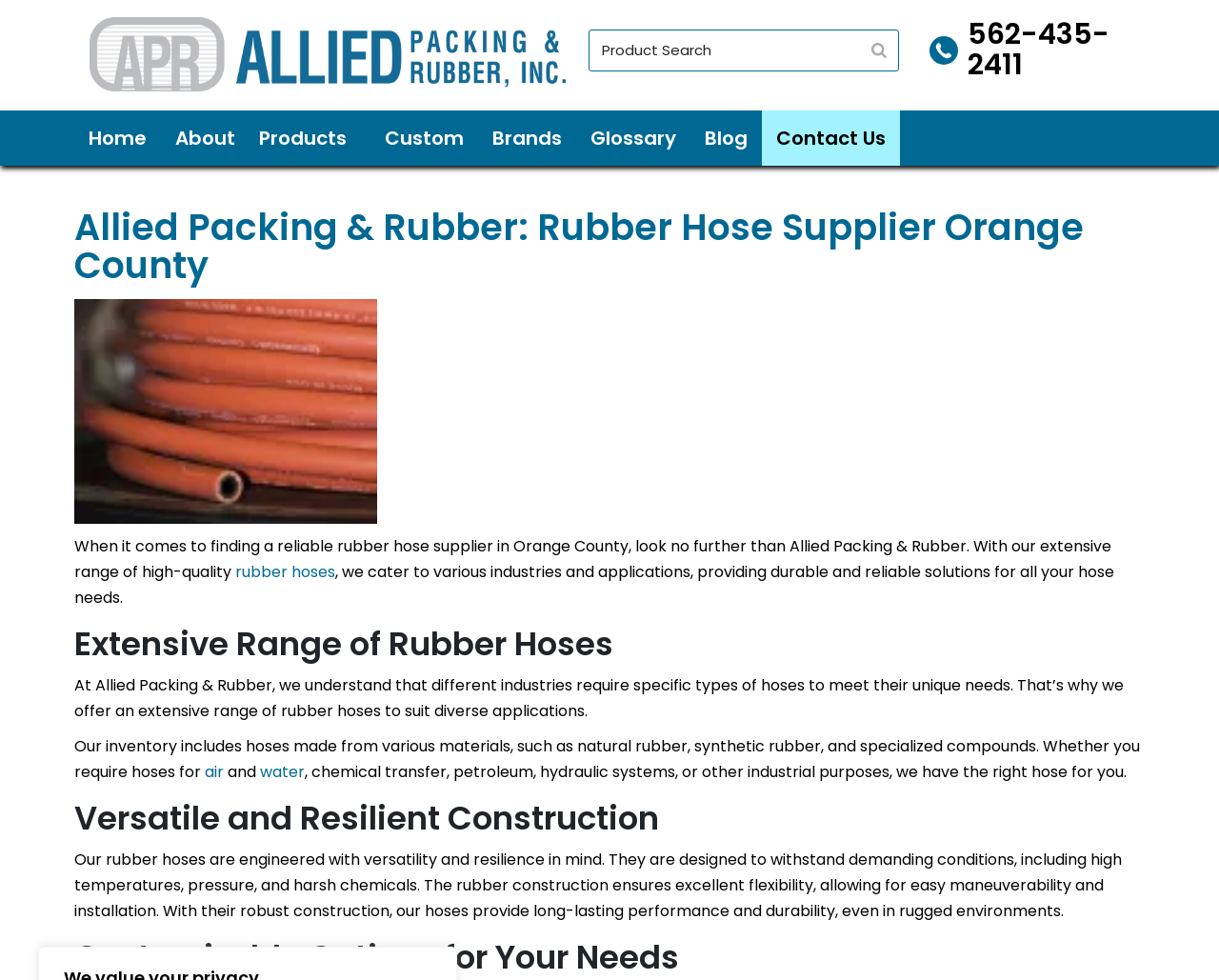Could you determine the bounding box coordinates of the clickable element to complete the instruction: "Read the blog"? Provide the coordinates as four float numbers between 0 and 1, i.e., [left, top, right, bottom].

[0.566, 0.112, 0.625, 0.169]